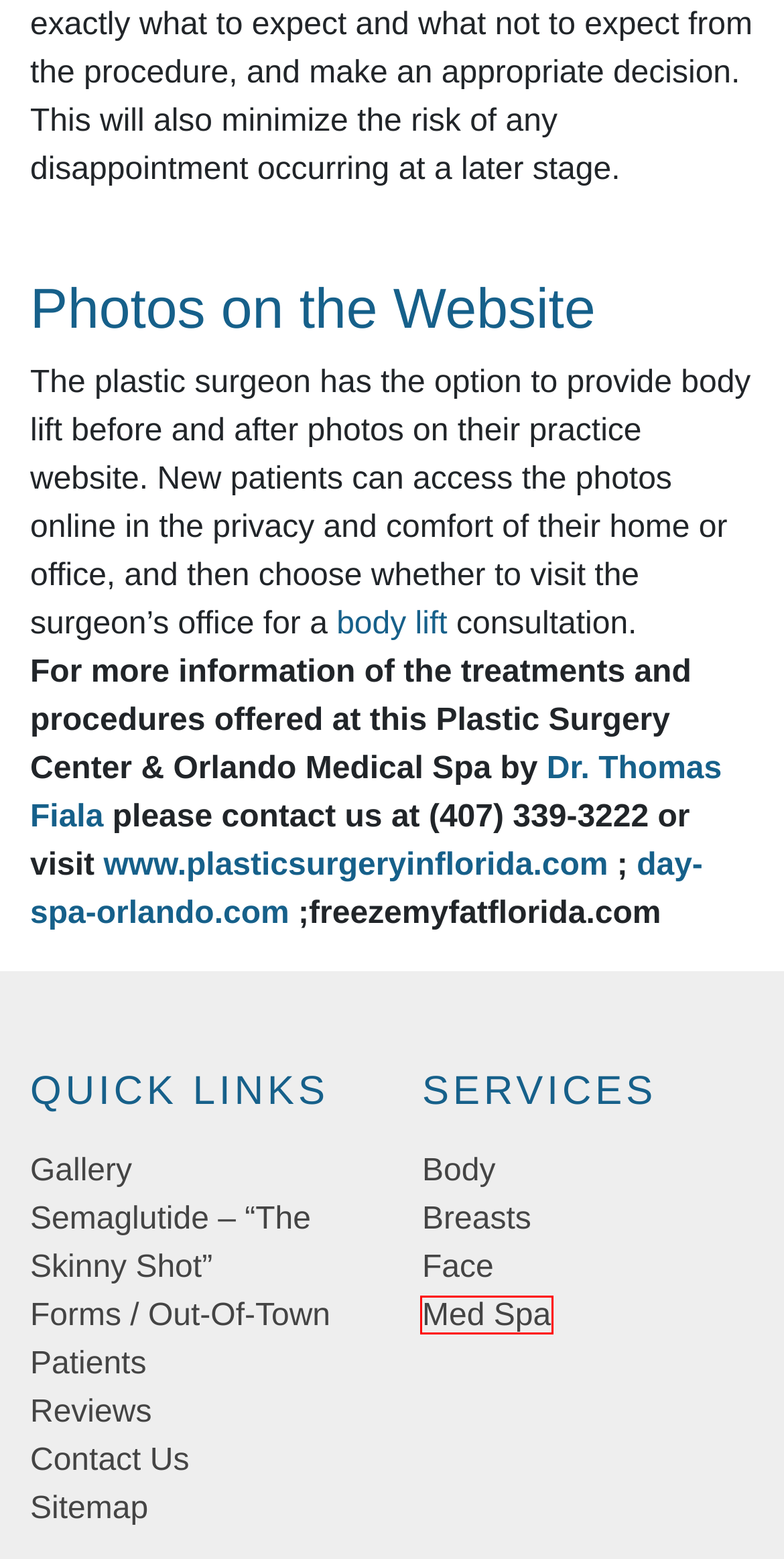You have been given a screenshot of a webpage, where a red bounding box surrounds a UI element. Identify the best matching webpage description for the page that loads after the element in the bounding box is clicked. Options include:
A. Forms Orlando - Fiala Aesthetics
B. Facial Plastic Surgery Orlando, FL | Altamonte | Lake Mary | Winter Park
C. Semaglutide - "The Skinny Shot" - Fiala Aesthetics Plastic Surgery
D. About Fiala Aesthetics Orlando, FL | Altamonte Springs
E. Patient Reviews Orlando, FL | Altamonte | Lake Mary | Winter Park
F. Breast Surgery Orlando, FL | Altamonte | Lake Mary | Winter Park
G. Medical Spa Orlando, FL | Altamonte | Lake Mary | Winter Park
H. Sitemap

G